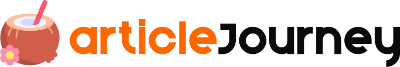Please respond in a single word or phrase: 
What is the object with a straw in the logo?

coconut drink